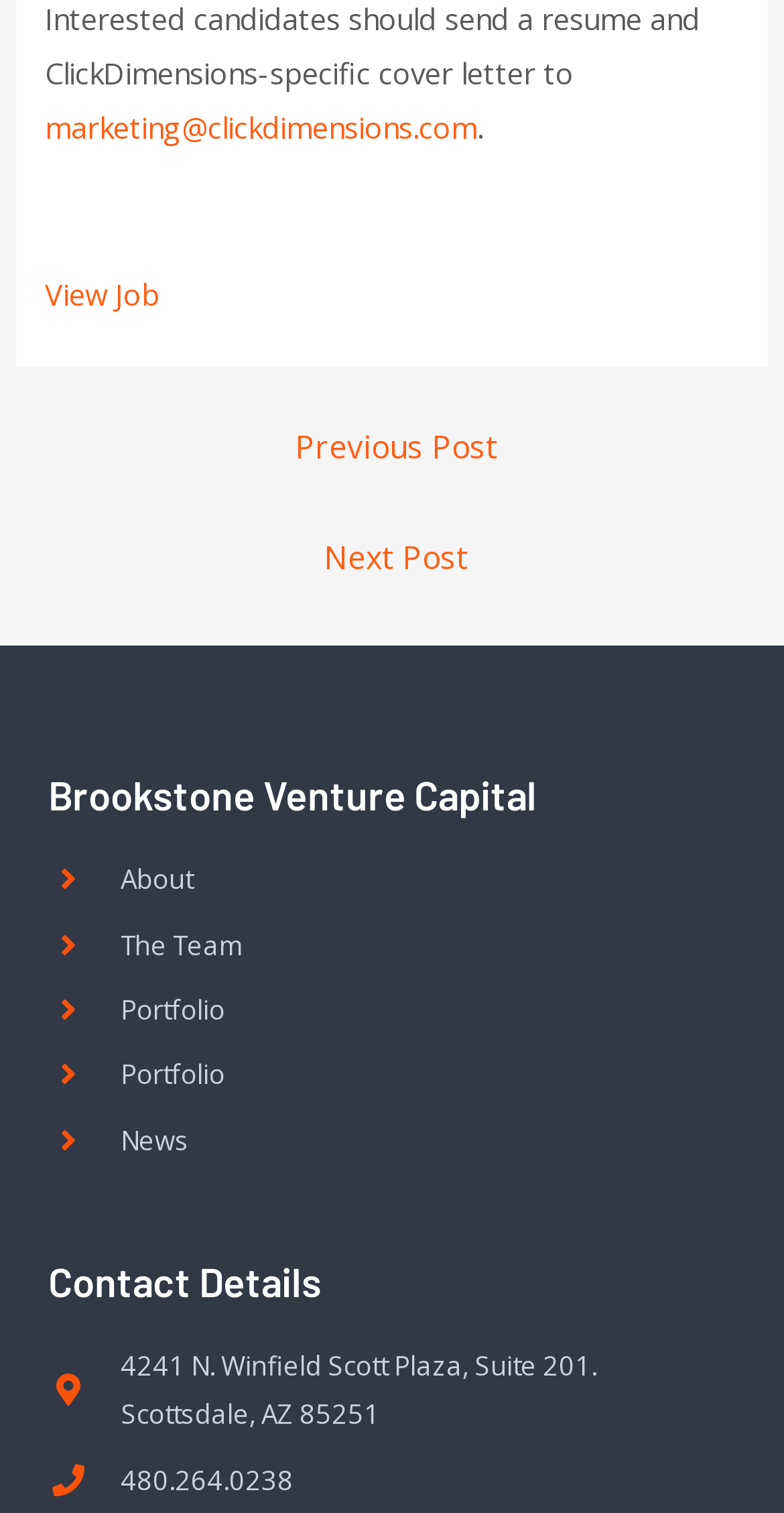Answer briefly with one word or phrase:
What is the address of the company?

4241 N. Winfield Scott Plaza, Suite 201. Scottsdale, AZ 85251